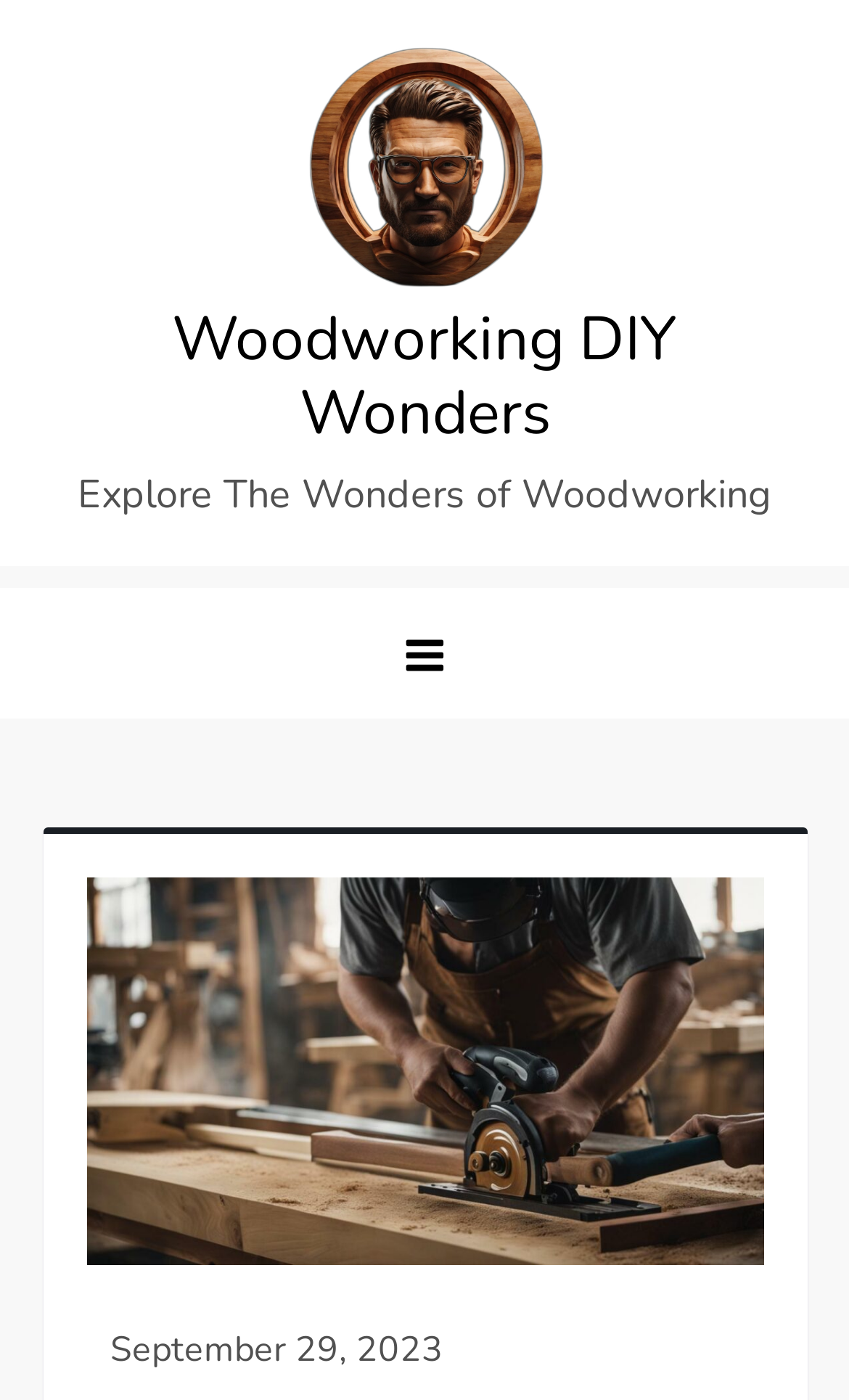Identify the main heading from the webpage and provide its text content.

Understanding the Difference Between Woodworking and Carpentry